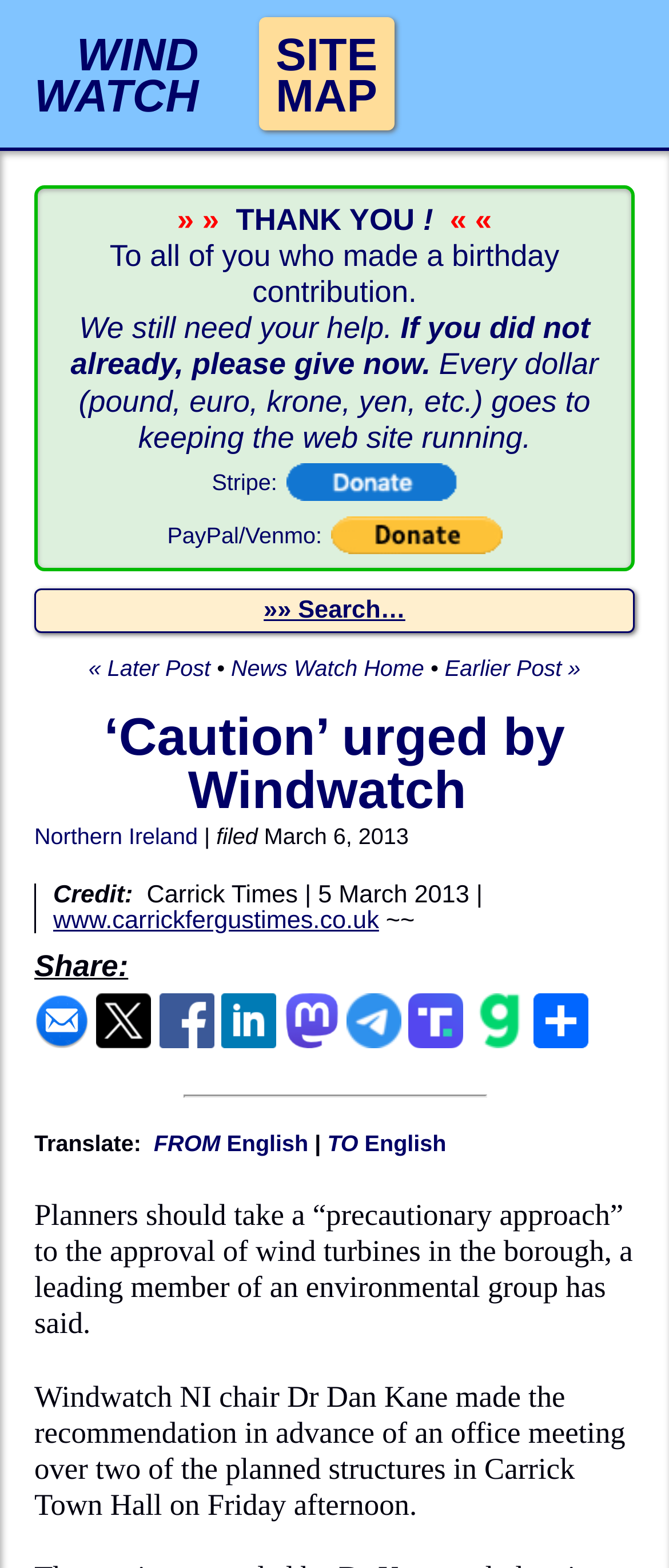Extract the bounding box for the UI element that matches this description: "»» Search…".

[0.394, 0.381, 0.606, 0.398]